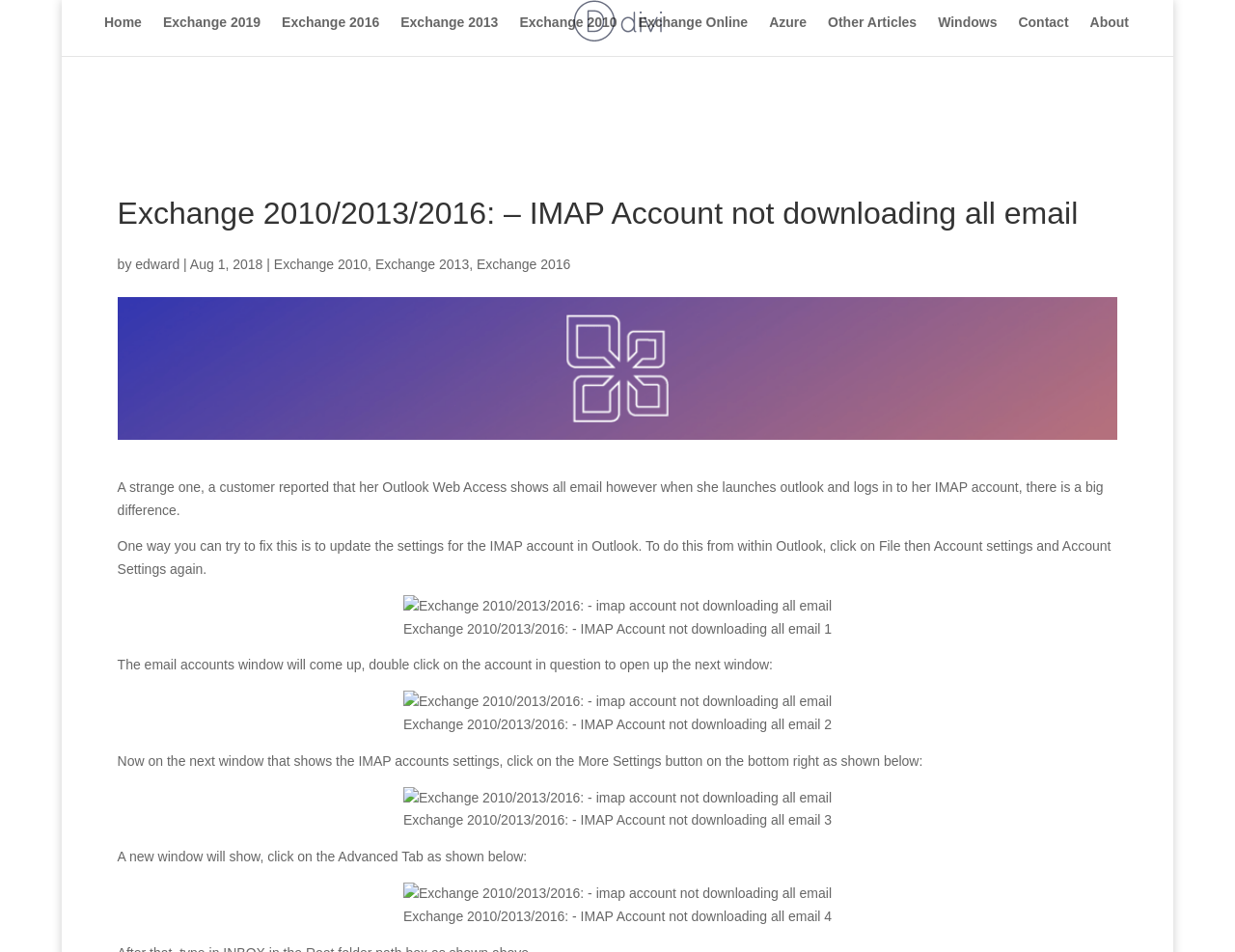How many images are on the webpage?
Using the details from the image, give an elaborate explanation to answer the question.

There are five images on the webpage, each with a figure caption, and they are all related to the Exchange 2010/2013/2016 IMAP account not downloading all email issue.